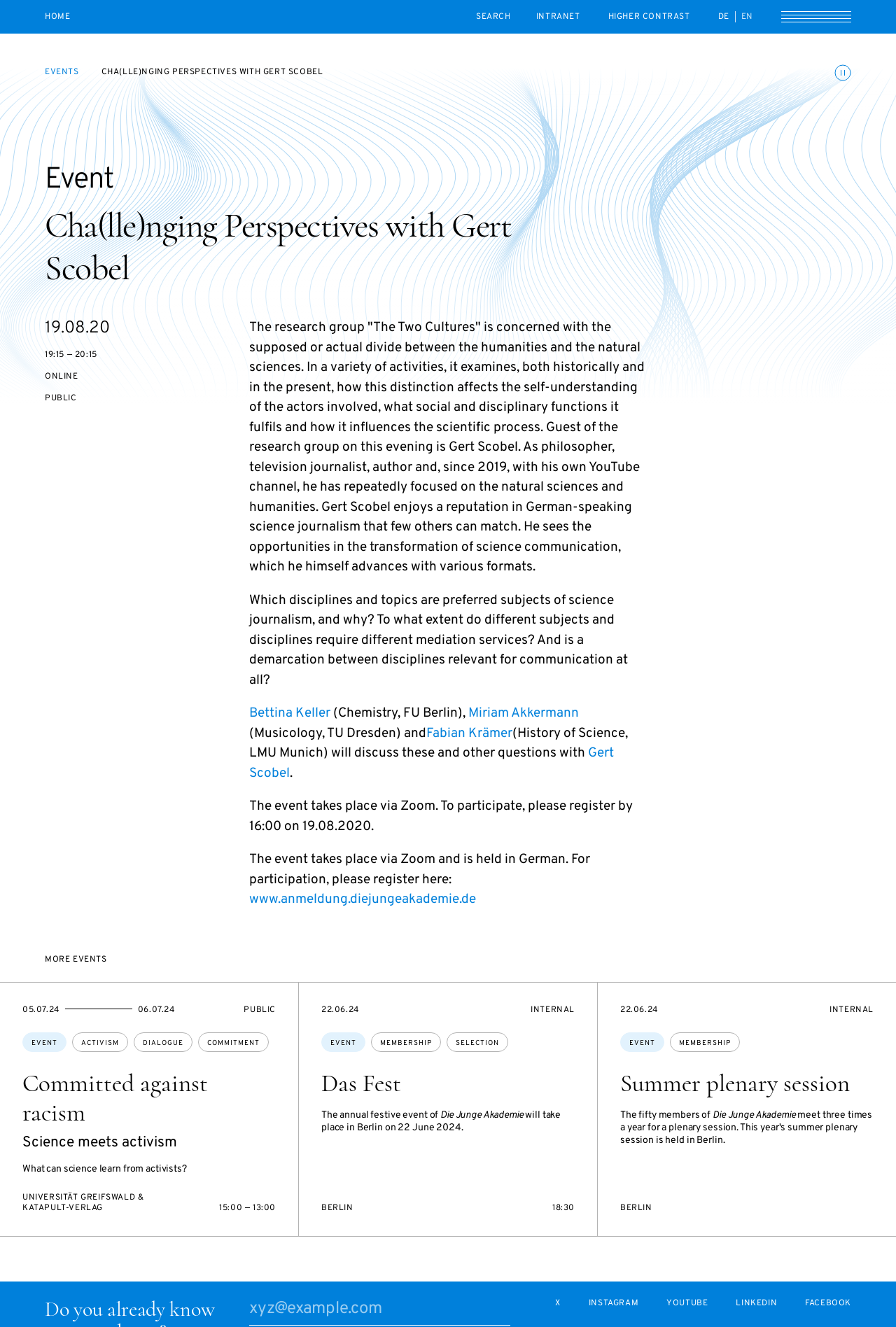Please predict the bounding box coordinates of the element's region where a click is necessary to complete the following instruction: "Toggle animations". The coordinates should be represented by four float numbers between 0 and 1, i.e., [left, top, right, bottom].

[0.931, 0.049, 0.95, 0.061]